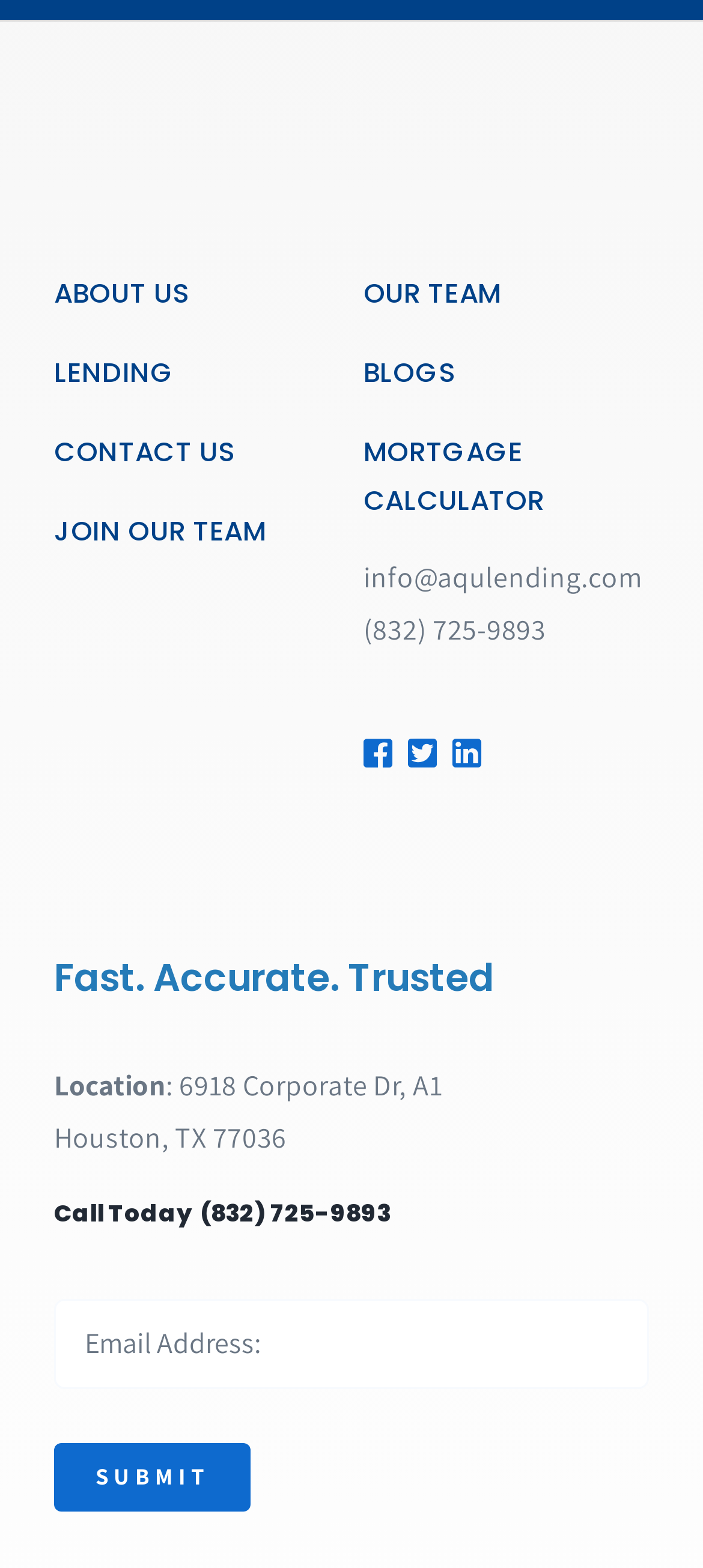Please find the bounding box coordinates of the element that needs to be clicked to perform the following instruction: "Enter email address". The bounding box coordinates should be four float numbers between 0 and 1, represented as [left, top, right, bottom].

[0.077, 0.828, 0.923, 0.886]